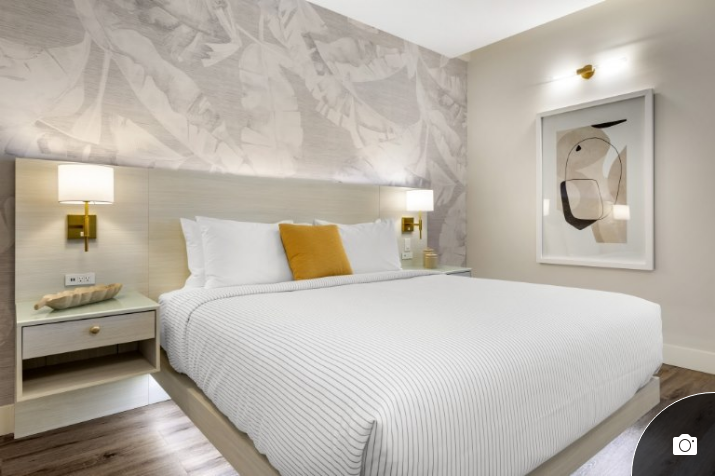Answer the following query concisely with a single word or phrase:
What type of pattern is on the wallpaper?

Natural, organic